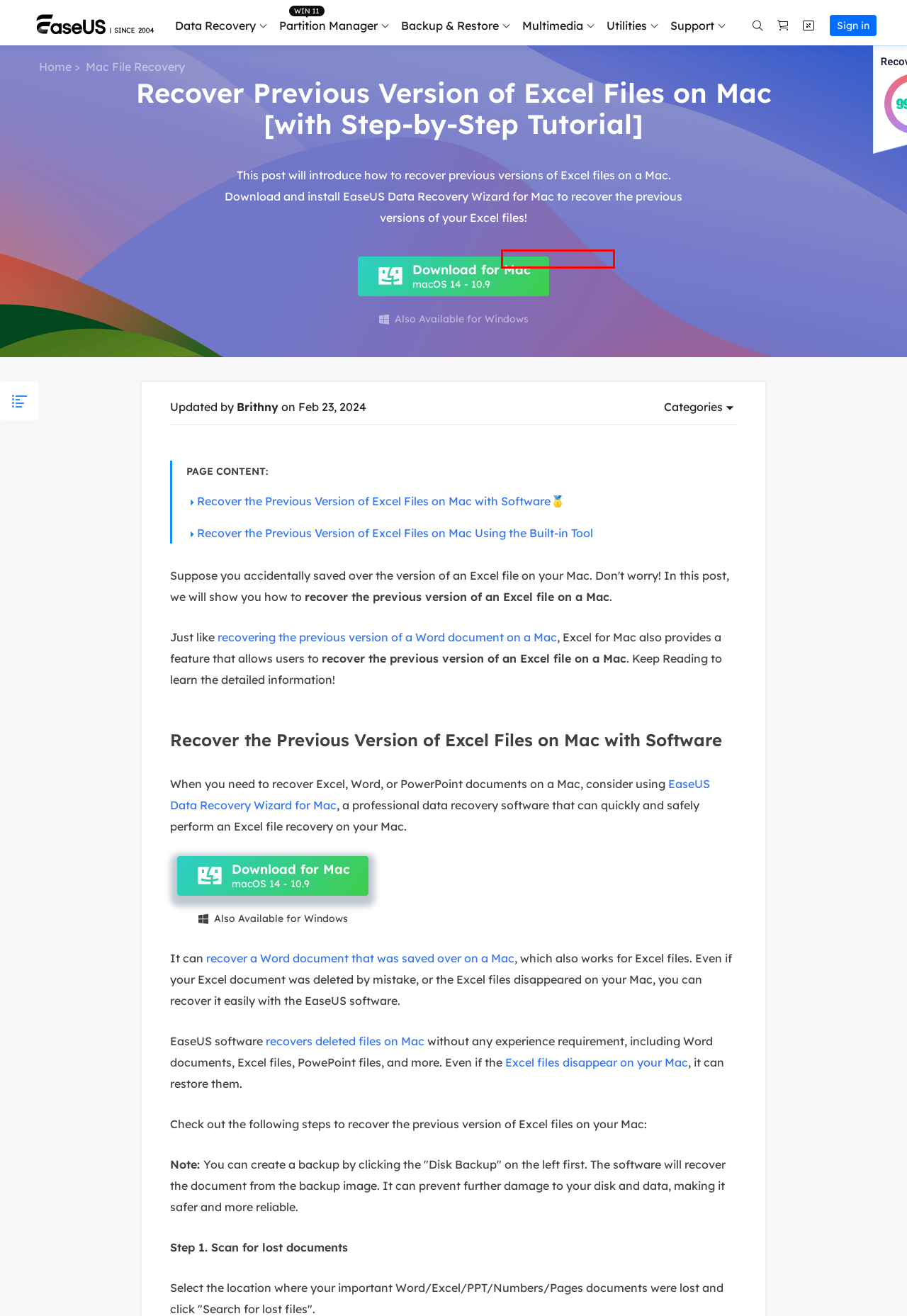Examine the screenshot of a webpage with a red rectangle bounding box. Select the most accurate webpage description that matches the new webpage after clicking the element within the bounding box. Here are the candidates:
A. EaseUS Video Editor | Easy & Free Video Editing Software
B. EaseUS MobiMover Pro for Data Transfer among iDevices, Windows PCs and Macs.
C. Easy and Fast iPhone Ringtone Maker - EaseUS® Ringtone Editor
D. EaseUS VoiceWave: Free Real Time Voice Changer for PC
E. Best iPhone Data Transfer Software for Windows and Mac - EaseUS® MobiMover
F. EaseUS Account Center
G. Repair Photo Online Free, Fix Corrupted Photos Now！
H. Vocal Remover Online Free 🔥 No Download - EaseUS

G